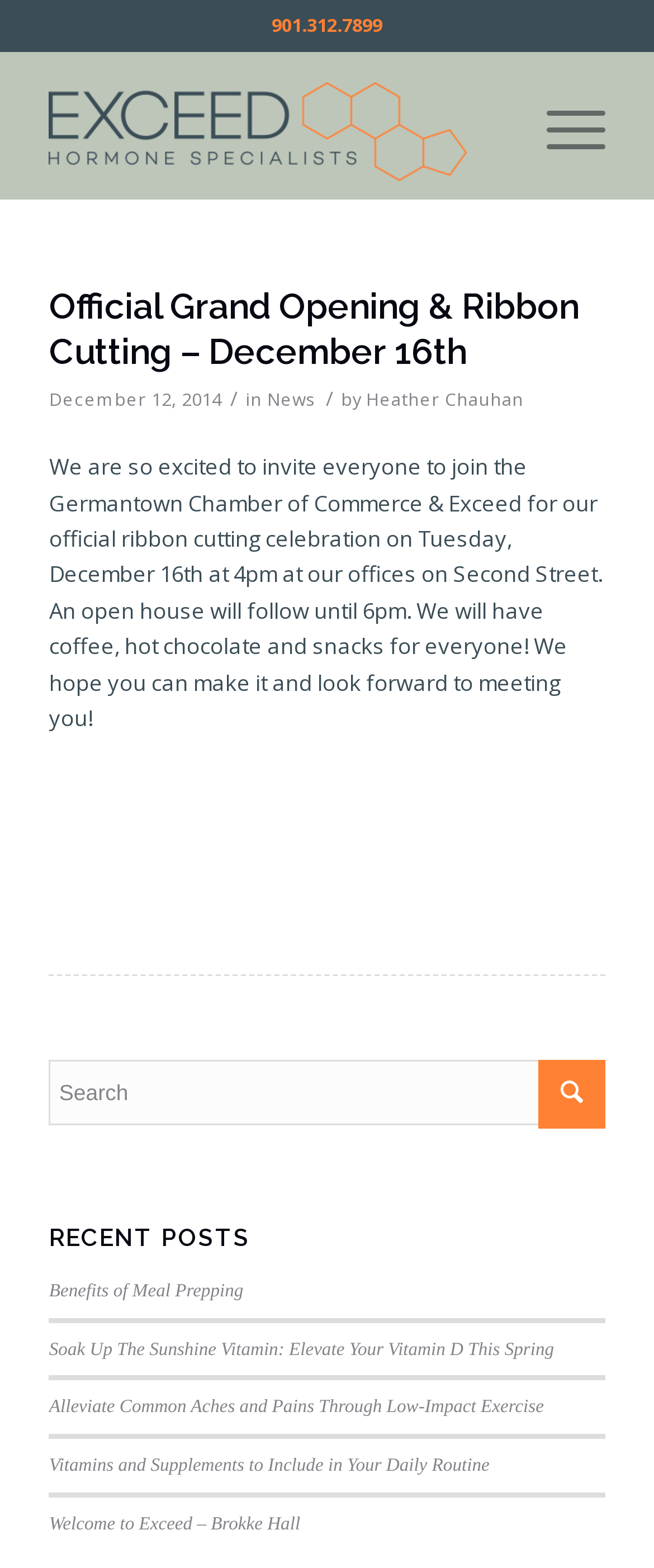Identify the bounding box coordinates of the region that needs to be clicked to carry out this instruction: "Visit Exceed Hormone Specialists". Provide these coordinates as four float numbers ranging from 0 to 1, i.e., [left, top, right, bottom].

[0.075, 0.041, 0.716, 0.126]